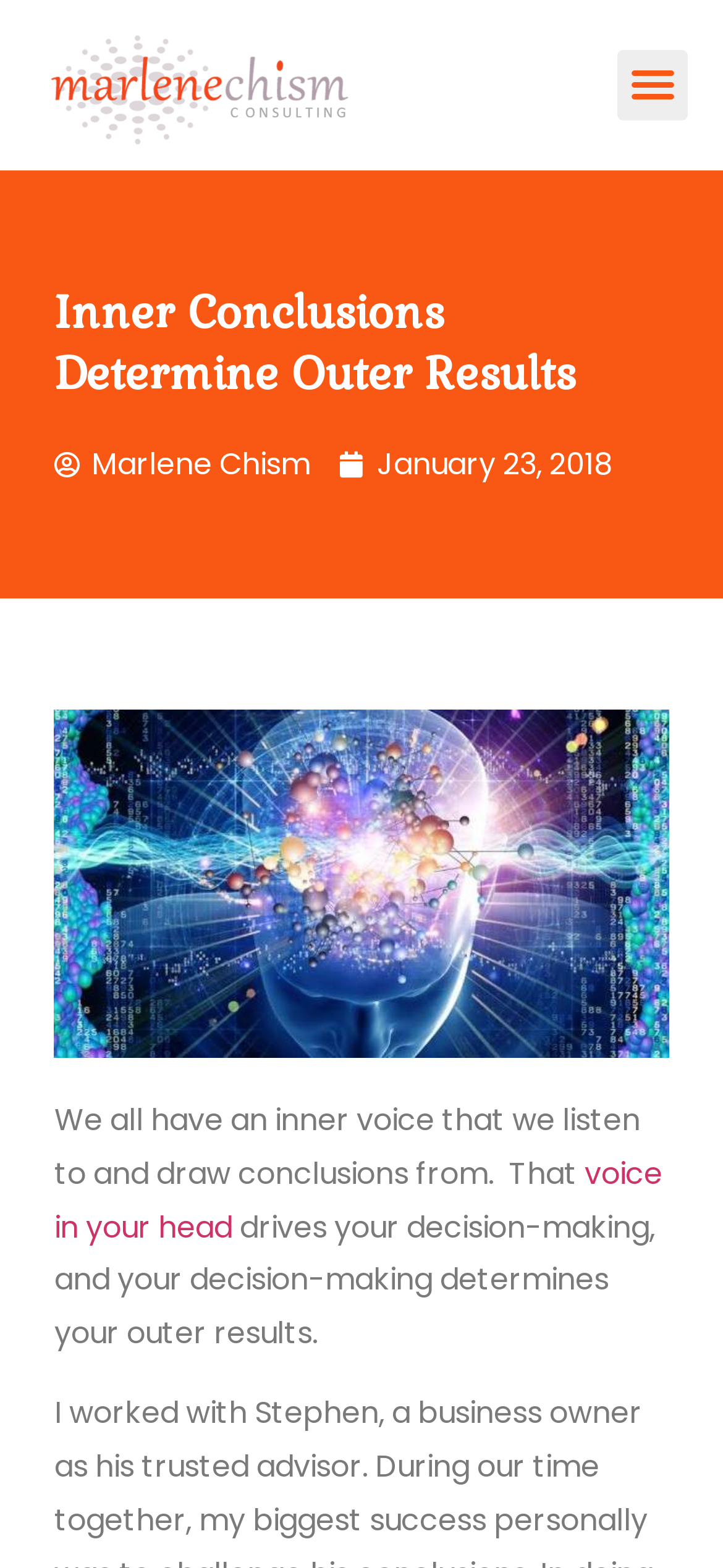Please provide a one-word or phrase answer to the question: 
What is the author's name?

Marlene Chism